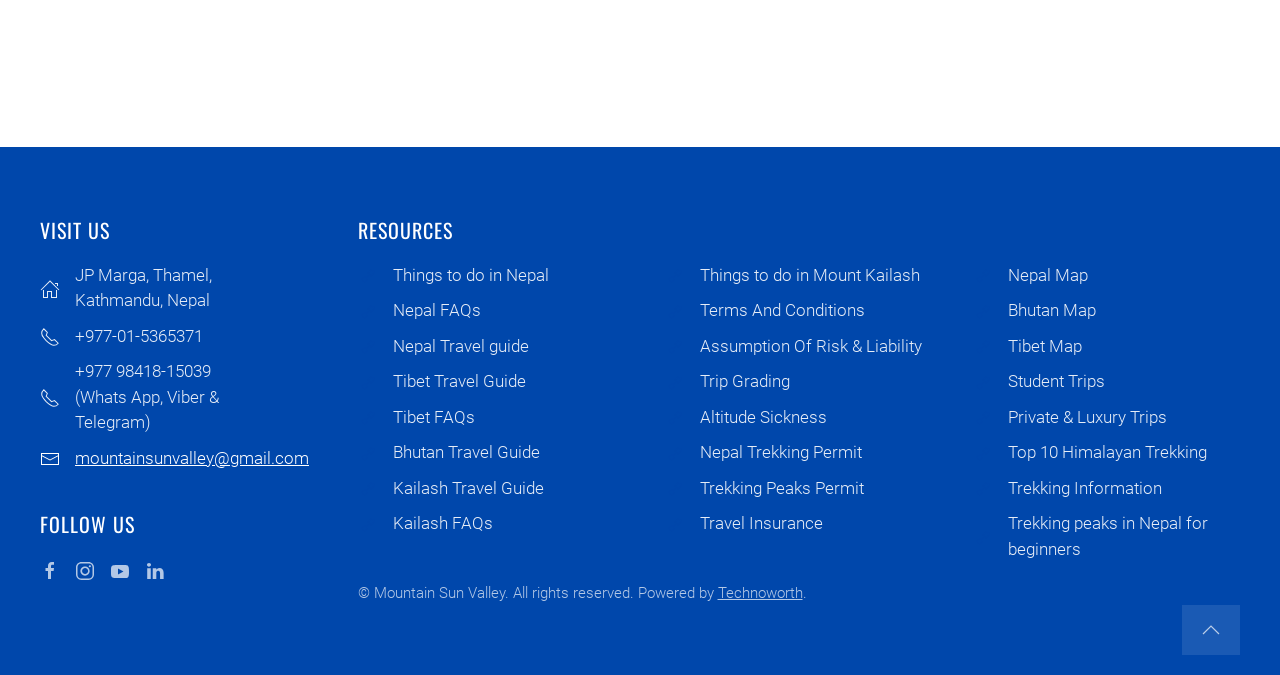How many social media links are there?
Please answer the question as detailed as possible based on the image.

The question asks for the number of social media links, which can be found by counting the link elements with images below the 'FOLLOW US' heading. There are four social media links.